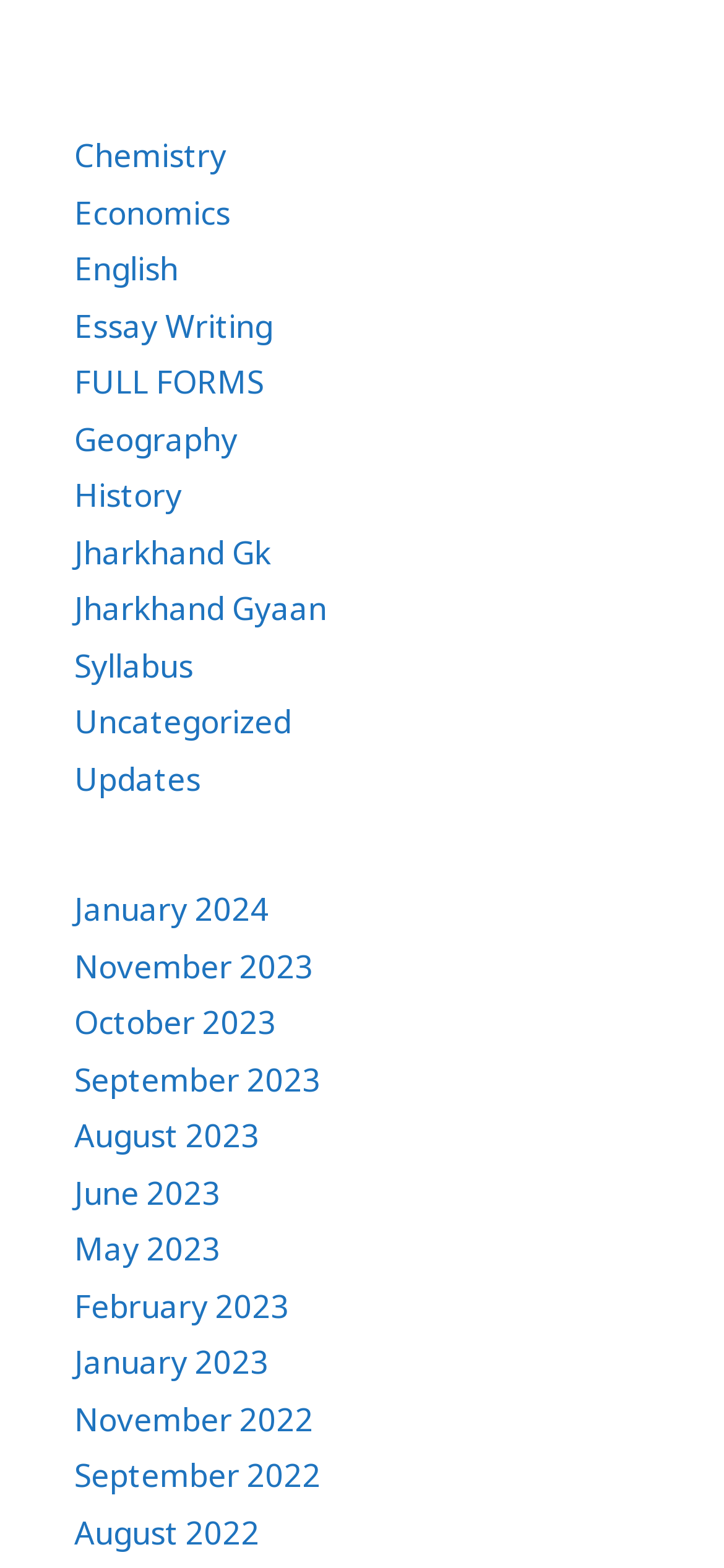Please respond in a single word or phrase: 
What is the first subject listed?

Chemistry